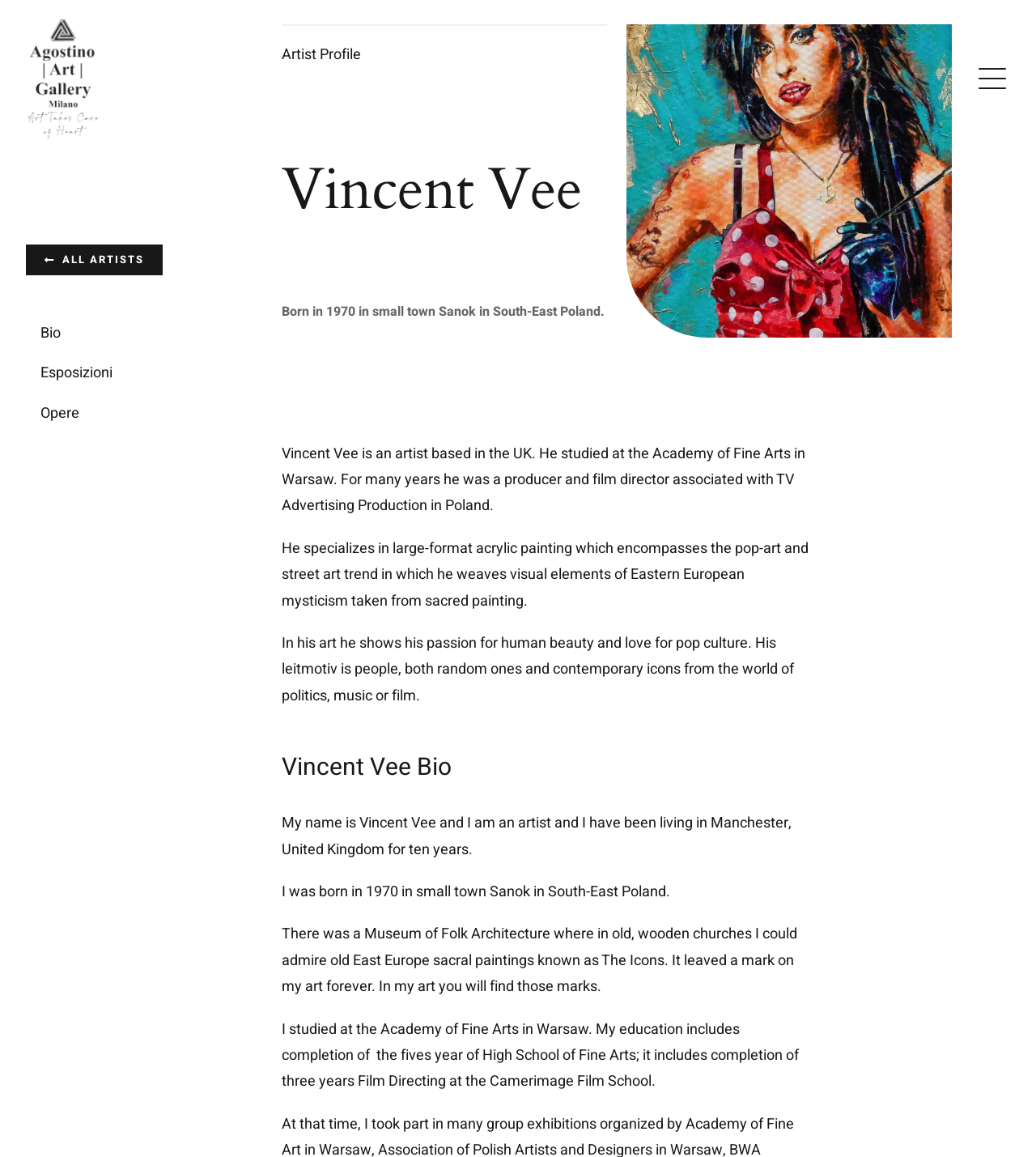Using the provided element description, identify the bounding box coordinates as (top-left x, top-left y, bottom-right x, bottom-right y). Ensure all values are between 0 and 1. Description: Menu Icon

[0.939, 0.038, 0.977, 0.099]